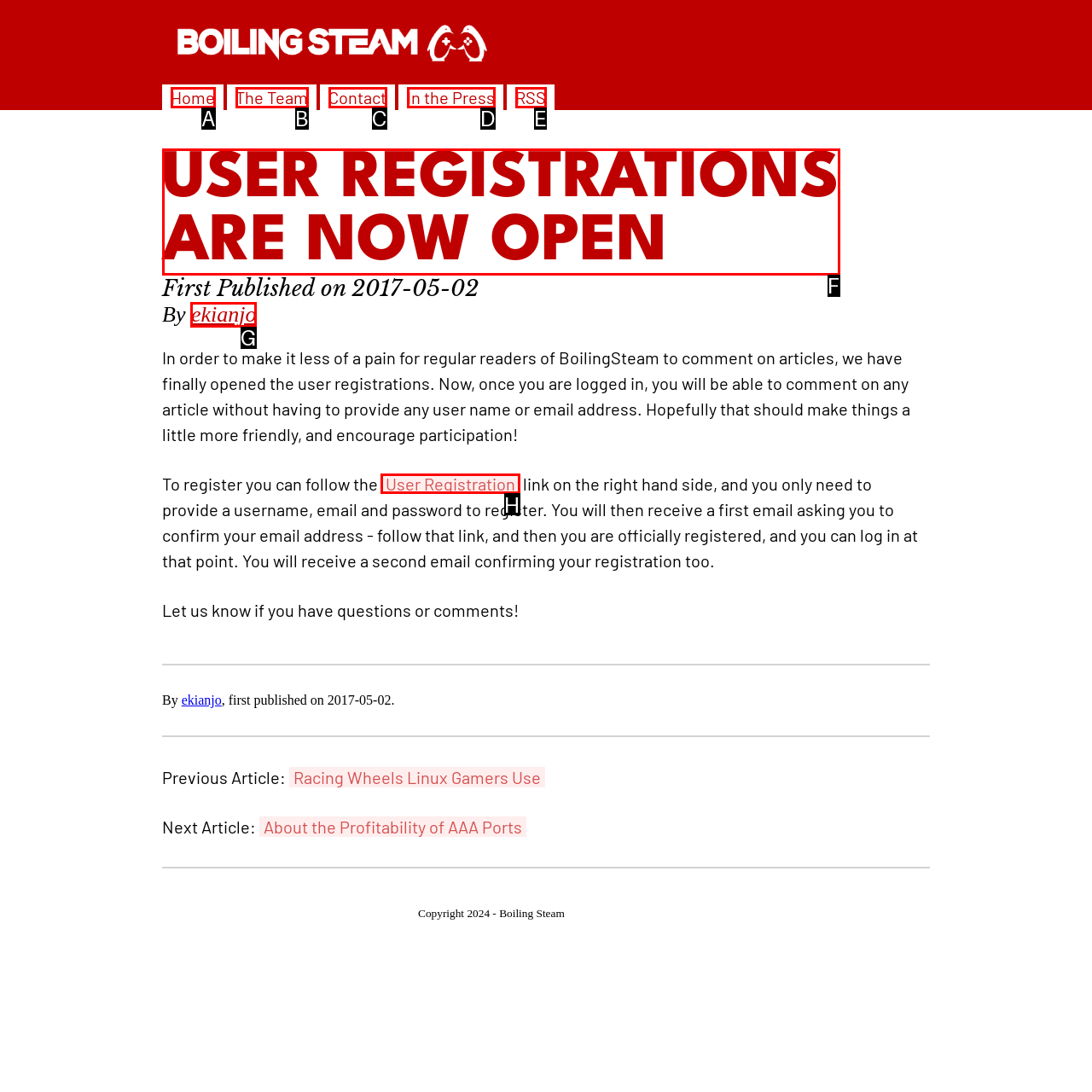Find the appropriate UI element to complete the task: Click on the 'User Registration' link. Indicate your choice by providing the letter of the element.

H